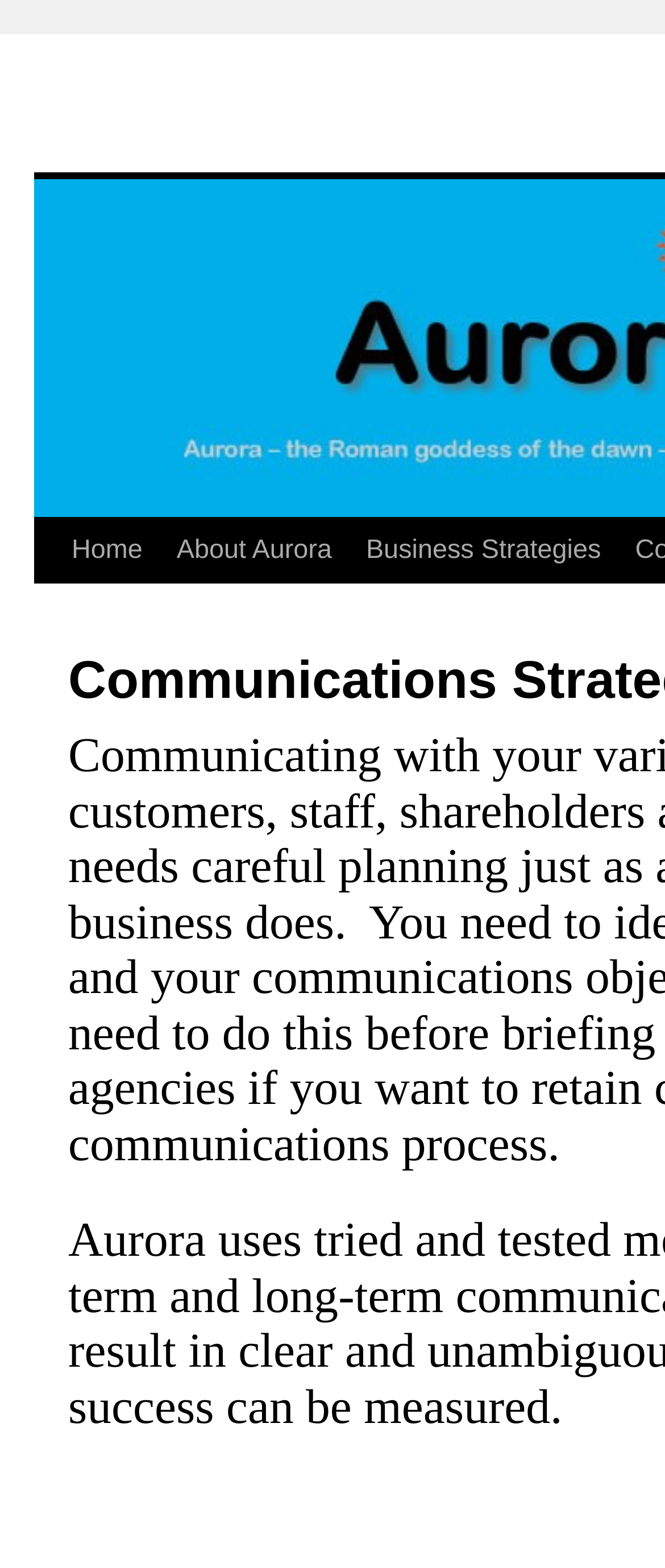Find the bounding box coordinates for the HTML element specified by: "Home".

[0.082, 0.331, 0.222, 0.372]